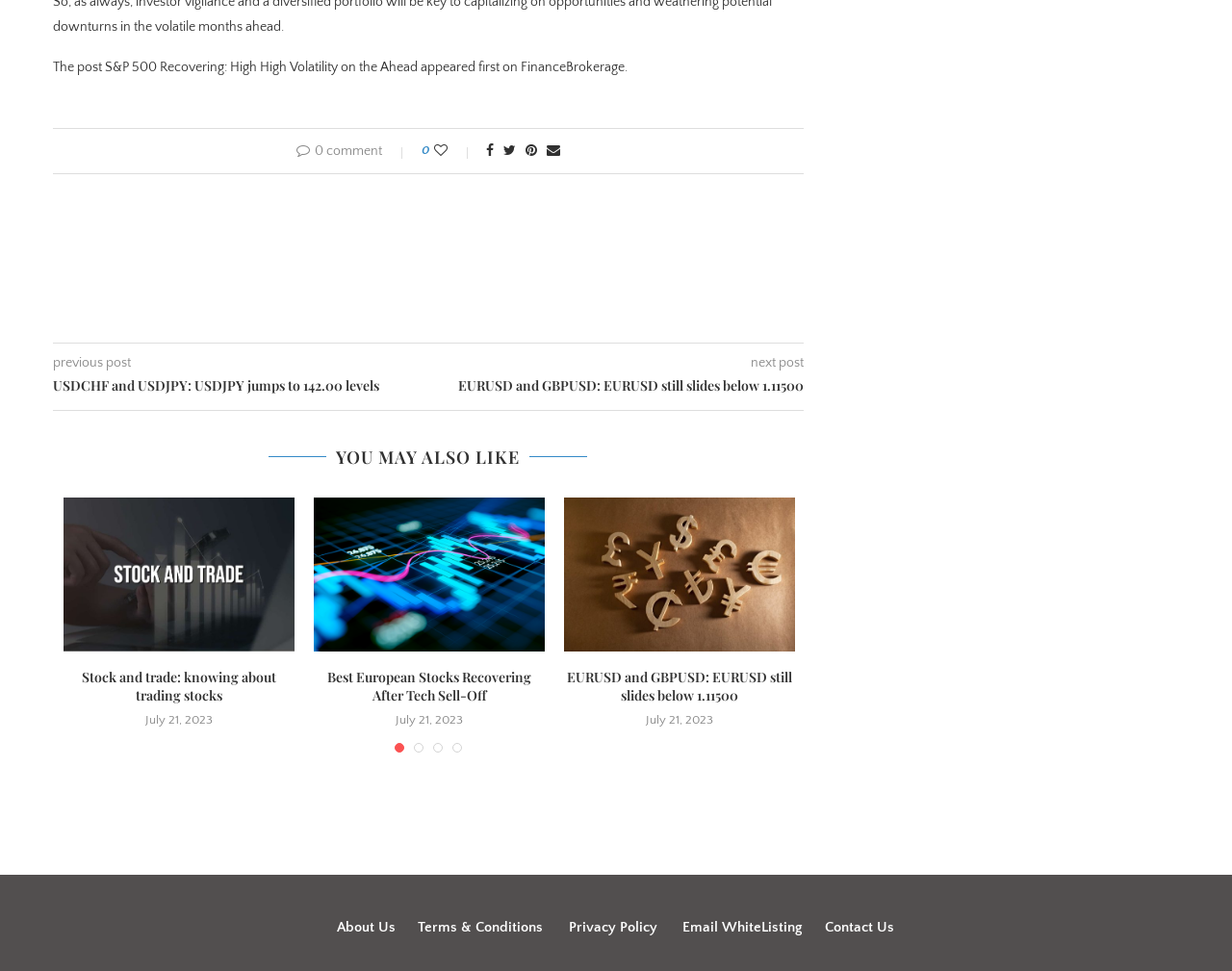Please predict the bounding box coordinates of the element's region where a click is necessary to complete the following instruction: "Check the post about Stock and trade". The coordinates should be represented by four float numbers between 0 and 1, i.e., [left, top, right, bottom].

[0.052, 0.512, 0.239, 0.671]